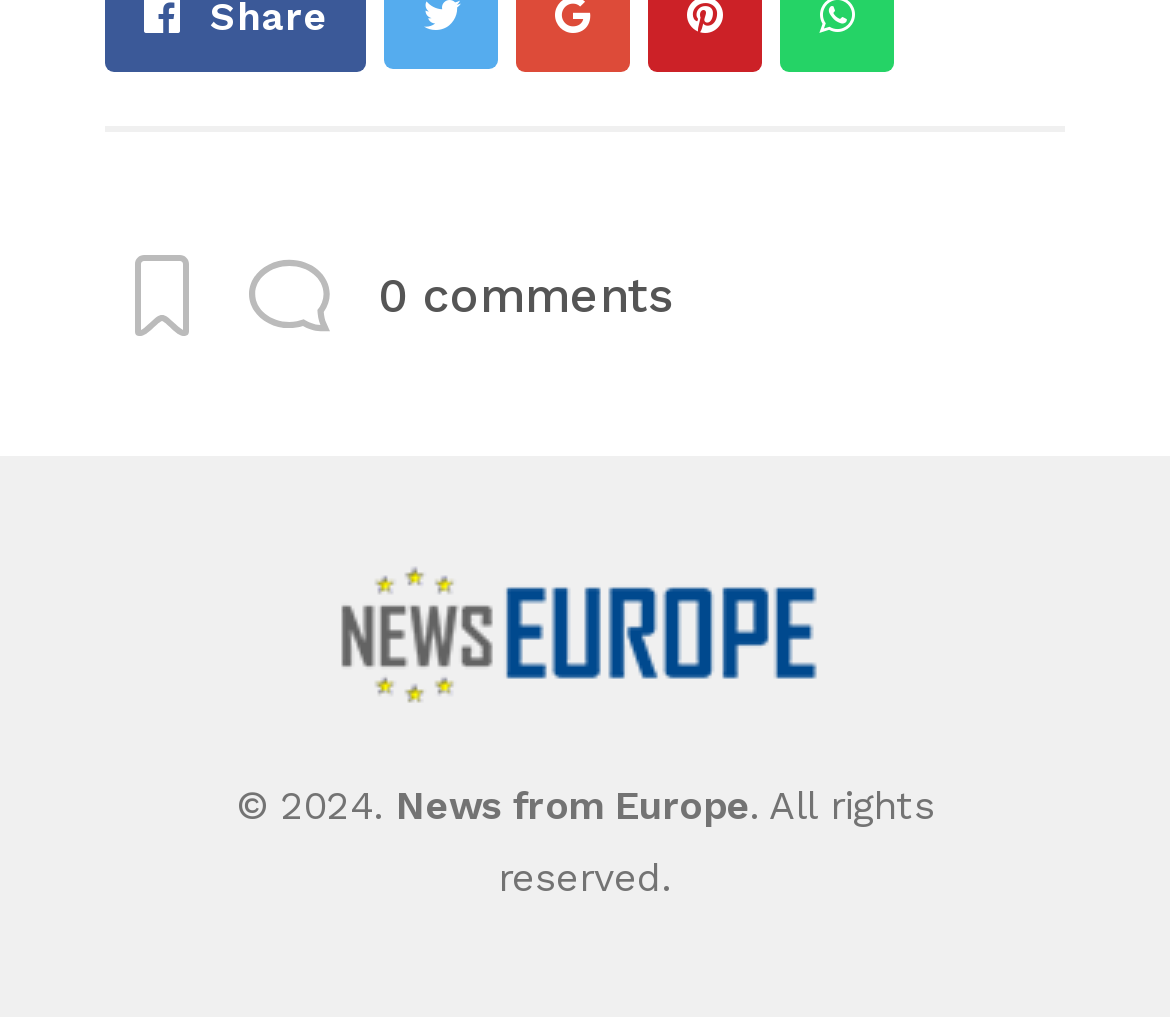What is the copyright year?
Can you provide an in-depth and detailed response to the question?

I found the copyright year by looking at the text '© 2024.' located at the bottom of the webpage.